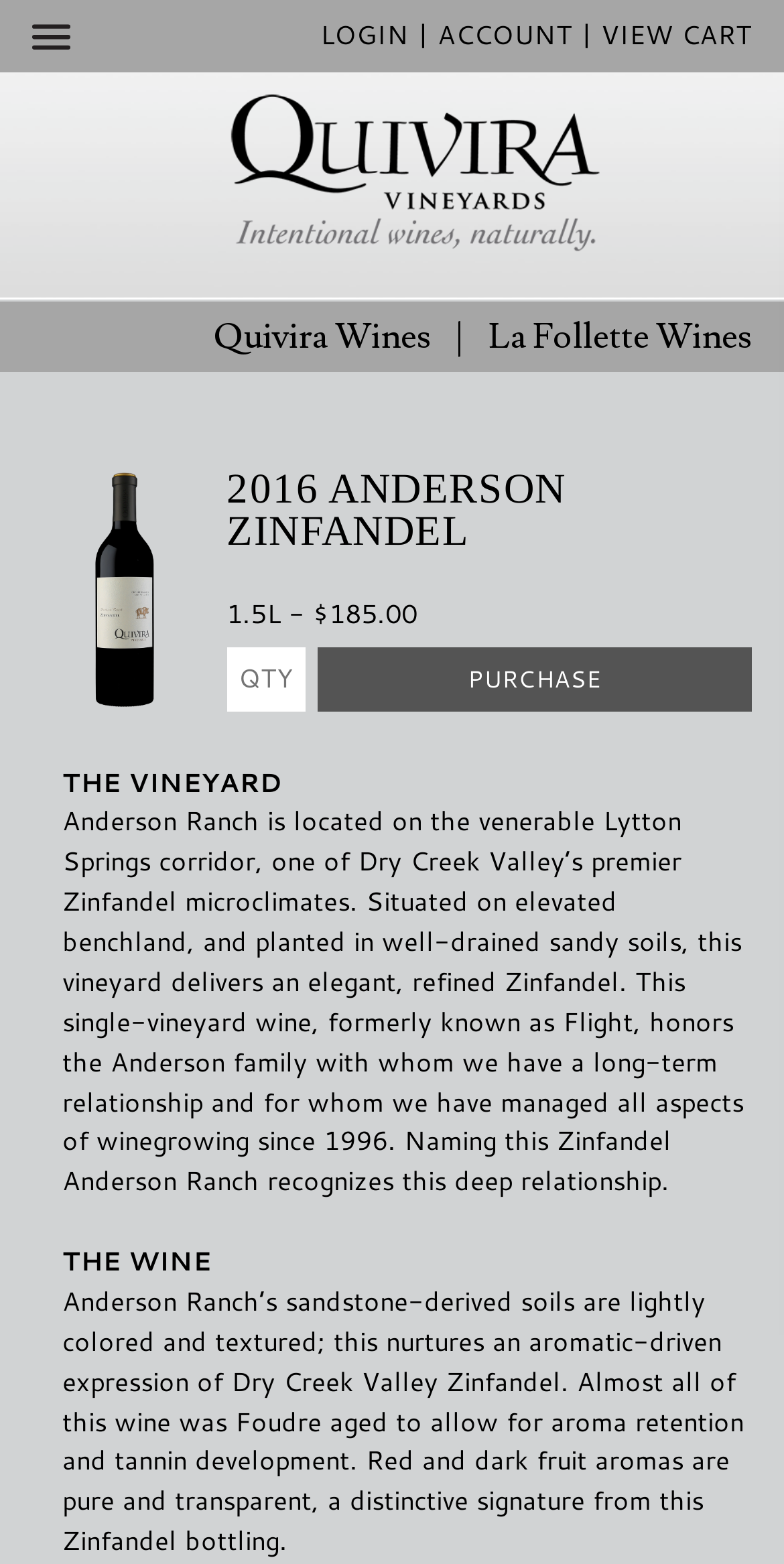Use a single word or phrase to answer this question: 
Where is Anderson Ranch located?

Dry Creek Valley